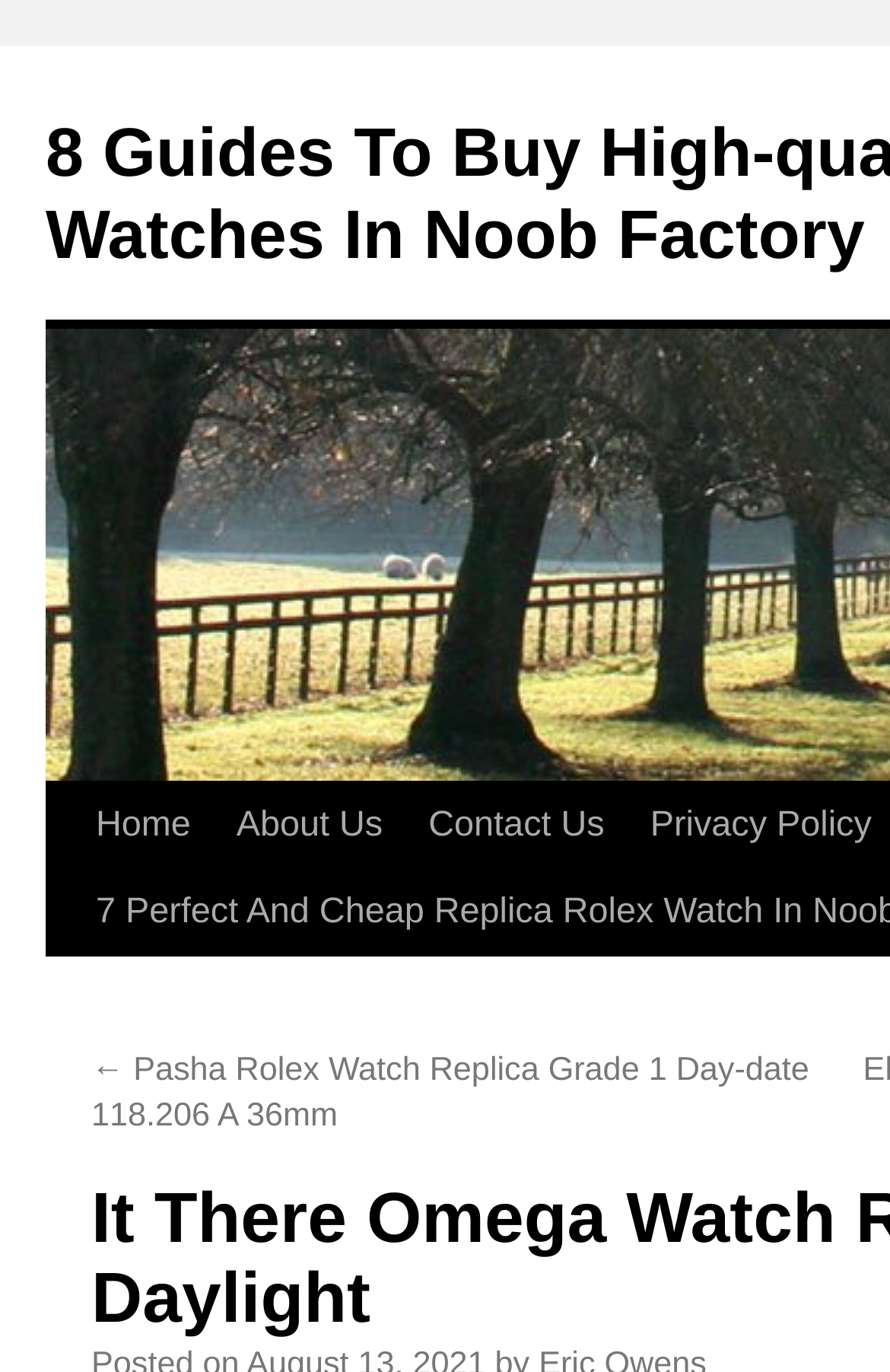Extract the main title from the webpage and generate its text.

It There Omega Watch Replica Information Daylight